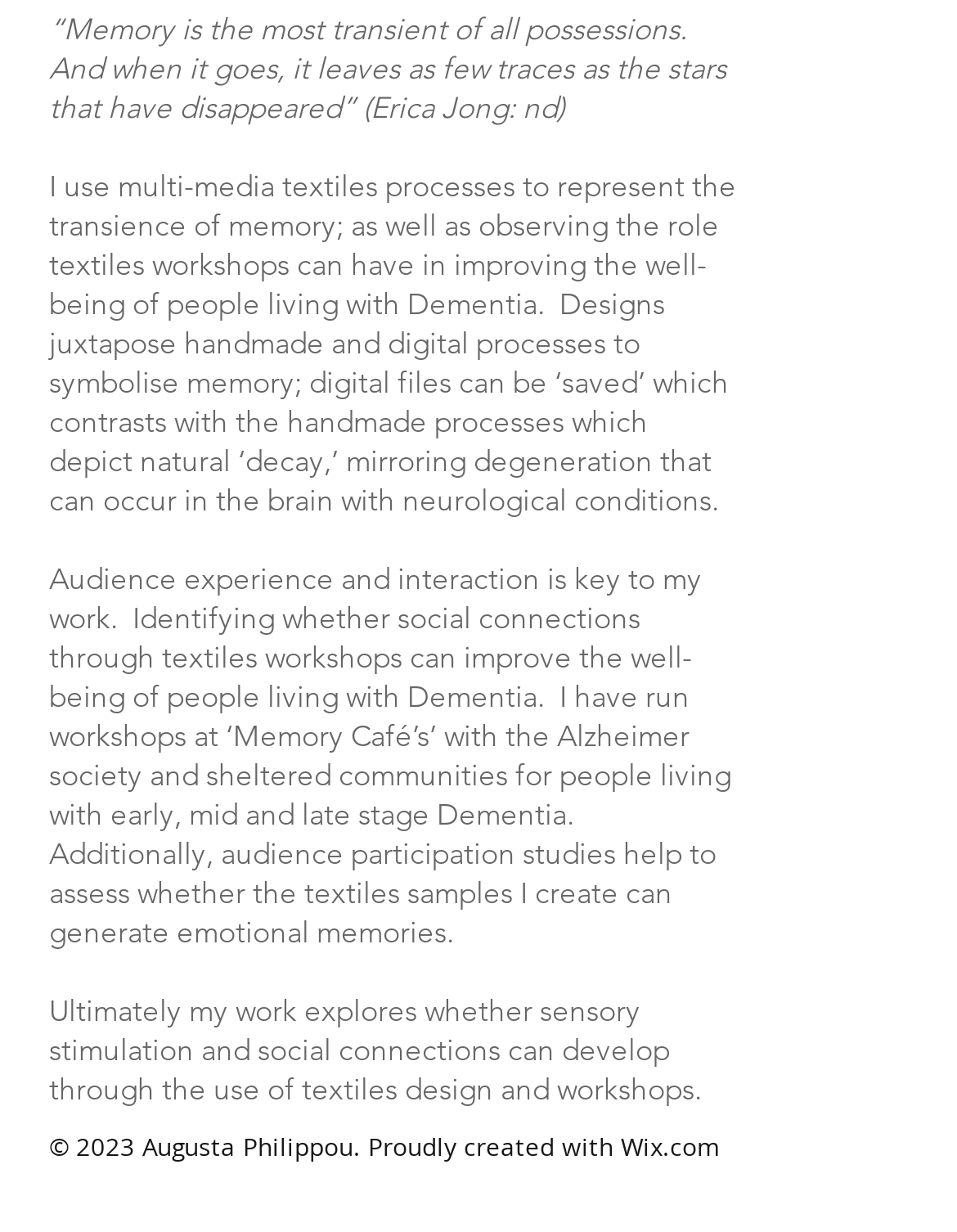Give the bounding box coordinates for the element described by: "Wix.com".

[0.649, 0.918, 0.751, 0.944]